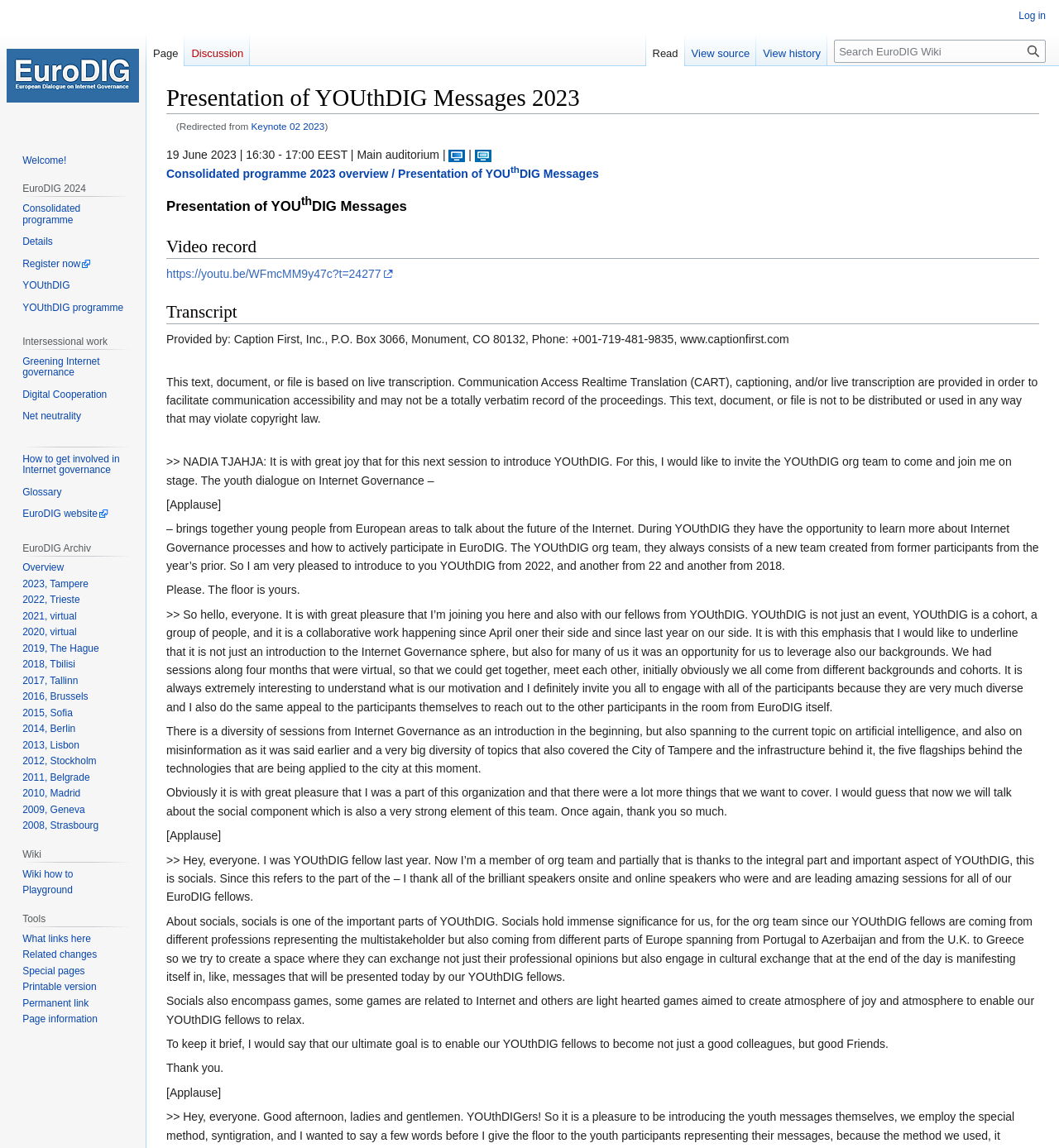Determine the bounding box coordinates for the region that must be clicked to execute the following instruction: "Sign up to receive Downtown SF news and updates".

None